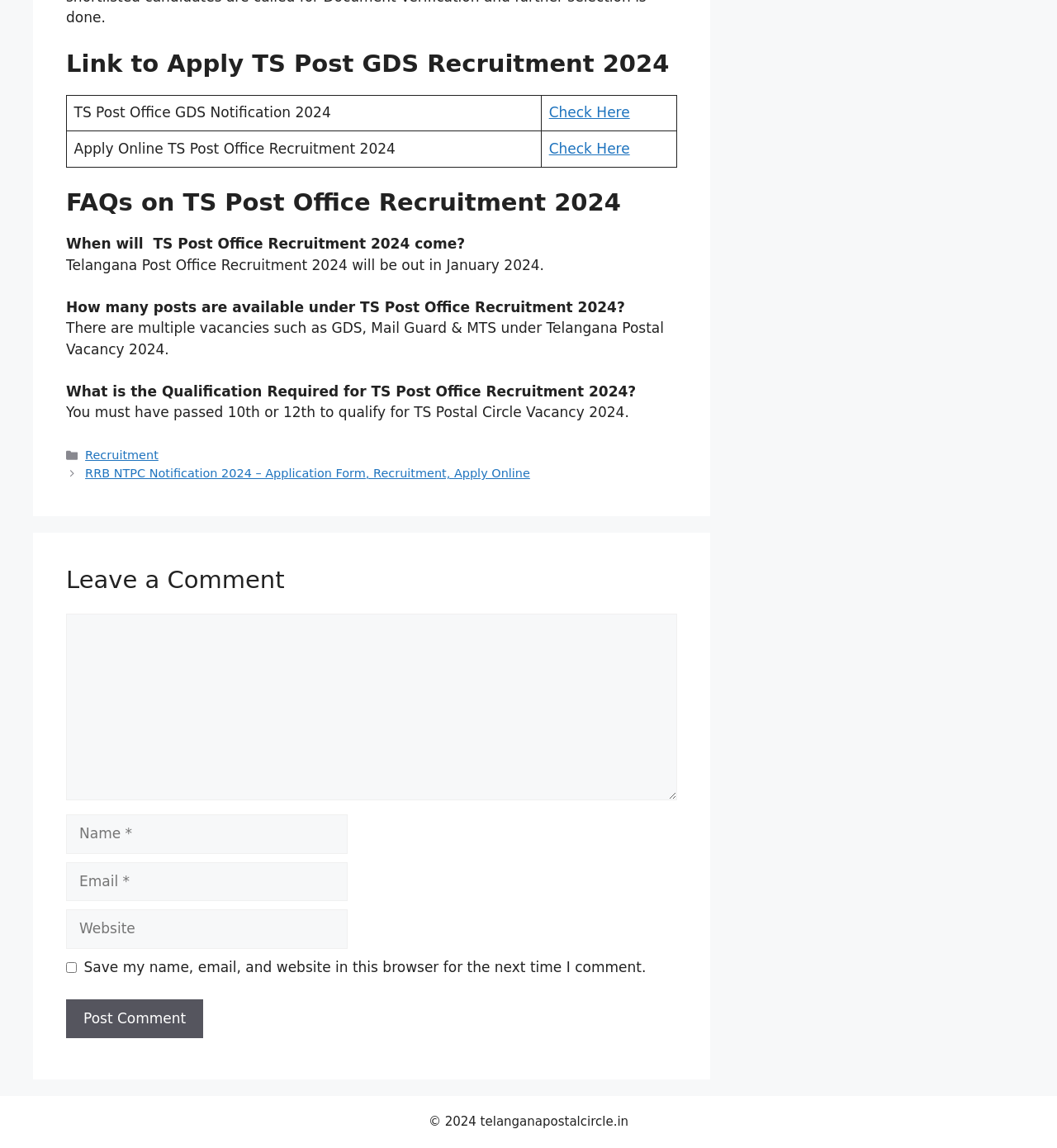What is the copyright year of the website?
Please craft a detailed and exhaustive response to the question.

The answer can be found at the bottom of the webpage, where it is stated that '© 2024 telanganapostalcircle.in'.